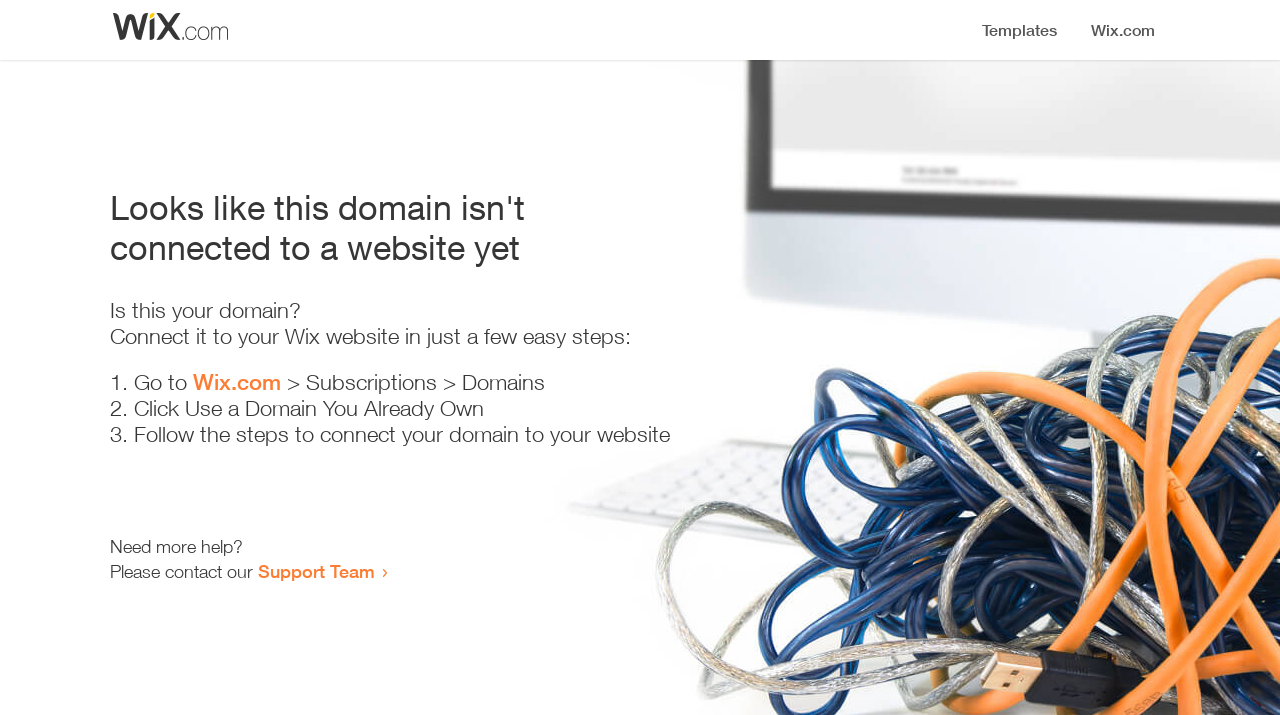Find the primary header on the webpage and provide its text.

Looks like this domain isn't
connected to a website yet